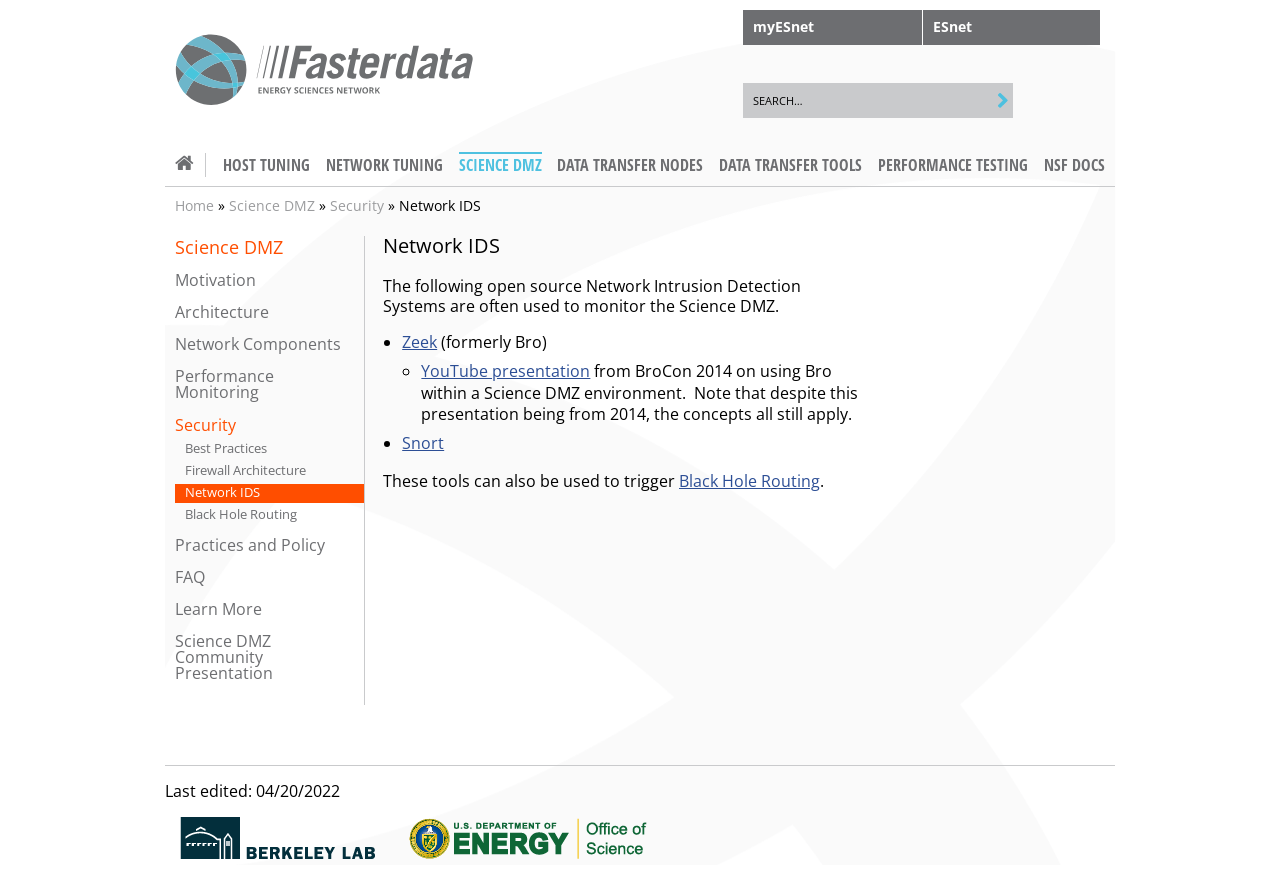Generate an in-depth caption that captures all aspects of the webpage.

This webpage is about Network Intrusion Detection Systems (IDS) used to monitor the Science DMZ. At the top left, there is a Fasterdata logo, and next to it, there are links to "myESnet" and "ESnet". Below these links, there is a search bar with a "Search" button to the right. 

On the top right, there are several links, including "HOST TUNING", "NETWORK TUNING", "SCIENCE DMZ", "DATA TRANSFER NODES", "DATA TRANSFER TOOLS", "PERFORMANCE TESTING", and "NSF DOCS". 

Below these links, there is a navigation menu with links to "Home", "Science DMZ", "Security", and "Network IDS". 

The main content of the page is divided into two sections. The left section has links to various topics, including "Motivation", "Architecture", "Network Components", "Performance Monitoring", "Security", "Best Practices", "Firewall Architecture", "Network IDS", "Black Hole Routing", "Practices and Policy", "FAQ", "Learn More", and "Science DMZ Community Presentation". 

The right section has a heading "Network IDS" and a paragraph of text explaining that open source Network Intrusion Detection Systems are often used to monitor the Science DMZ. Below this, there is a list of such systems, including "Zeek" (formerly Bro) and "Snort", with a brief description of each. The list also includes a link to a YouTube presentation on using Bro within a Science DMZ environment. 

At the bottom of the page, there is a note indicating that the page was last edited on 04/20/2022, and there are logos for Berkeley Lab and DOE-SC.